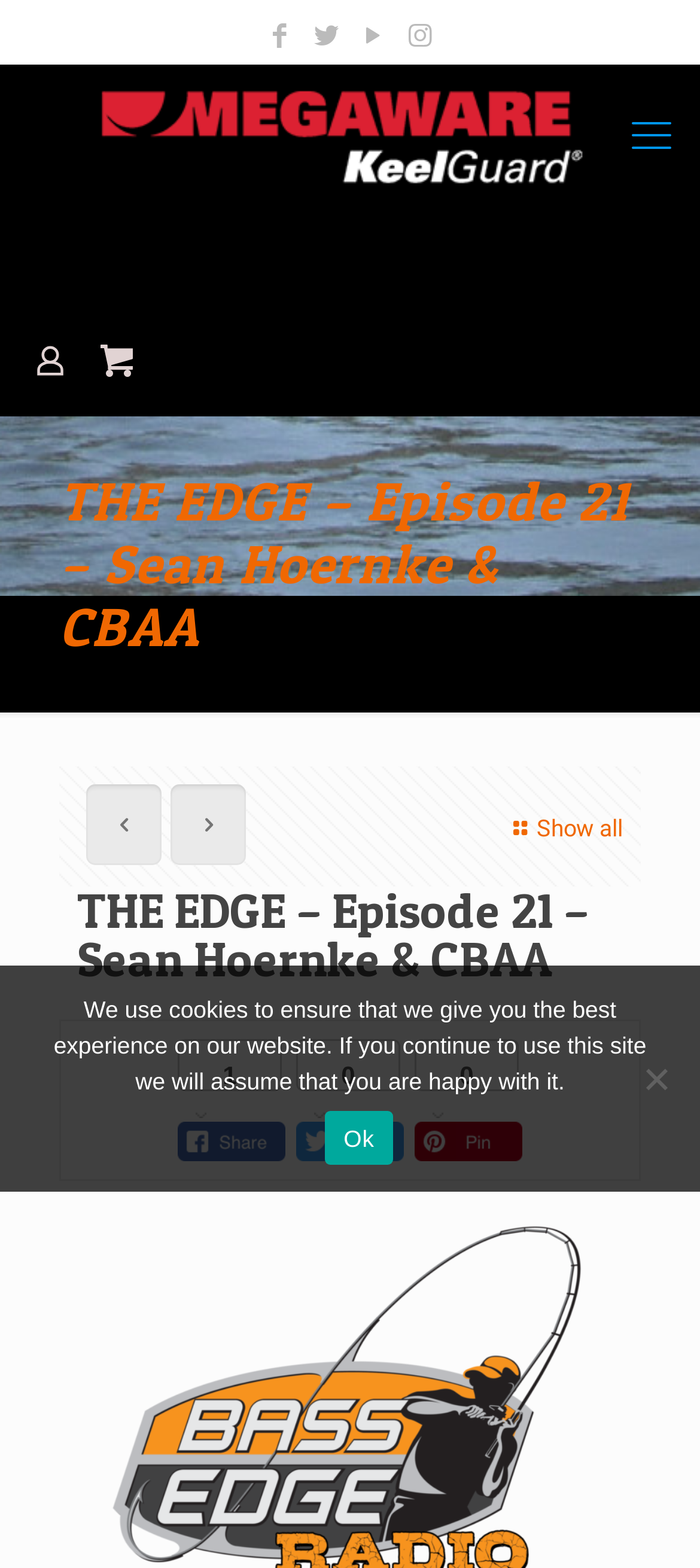Determine the bounding box coordinates of the clickable element to complete this instruction: "Click the YouTube icon". Provide the coordinates in the format of four float numbers between 0 and 1, [left, top, right, bottom].

[0.506, 0.013, 0.56, 0.033]